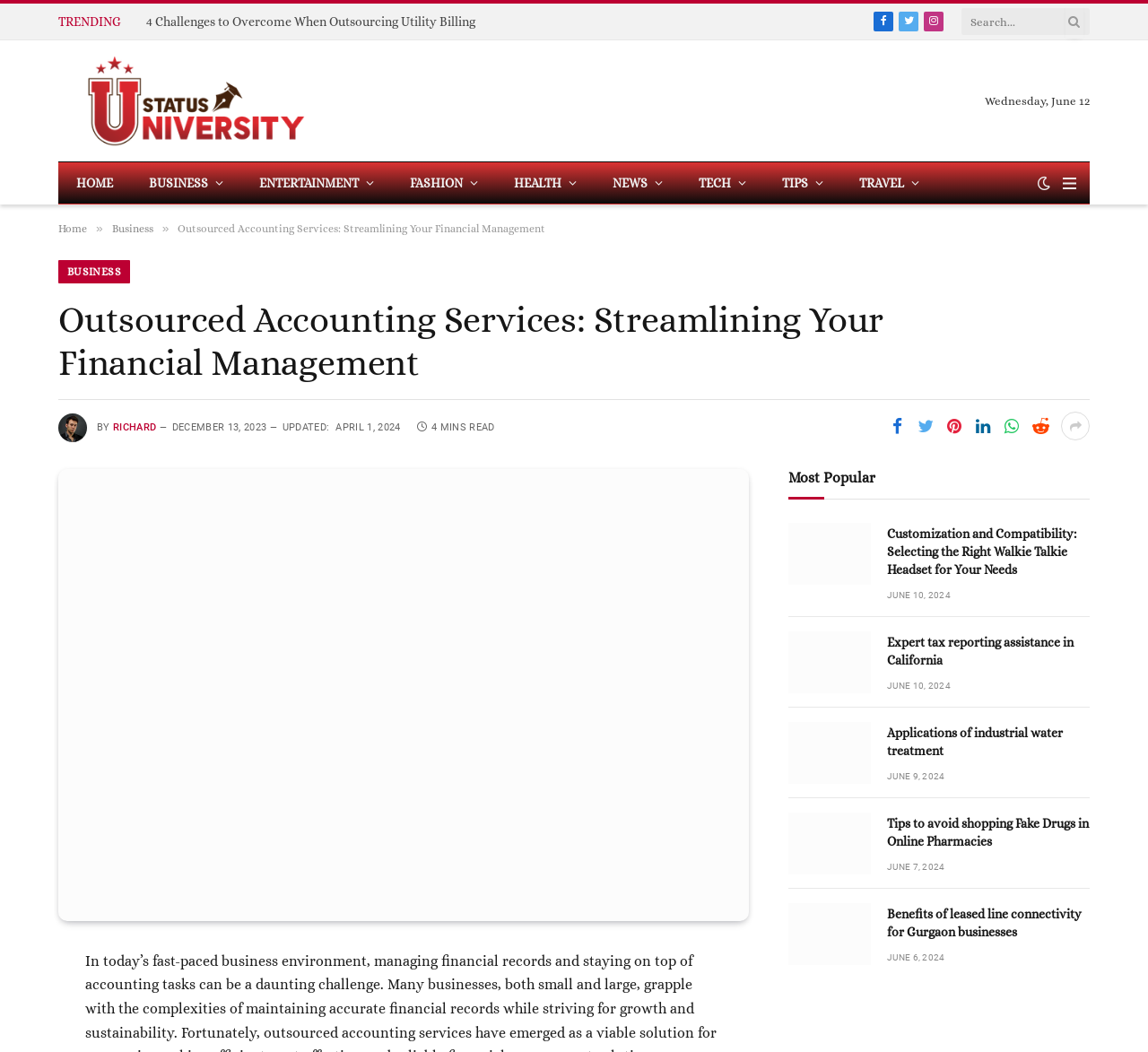Using the information in the image, give a detailed answer to the following question: What is the date of the article 'Customization and Compatibility: Selecting the Right Walkie Talkie Headset for Your Needs'?

By looking at the article section, I found the article 'Customization and Compatibility: Selecting the Right Walkie Talkie Headset for Your Needs' and its corresponding date, which is JUNE 10, 2024.